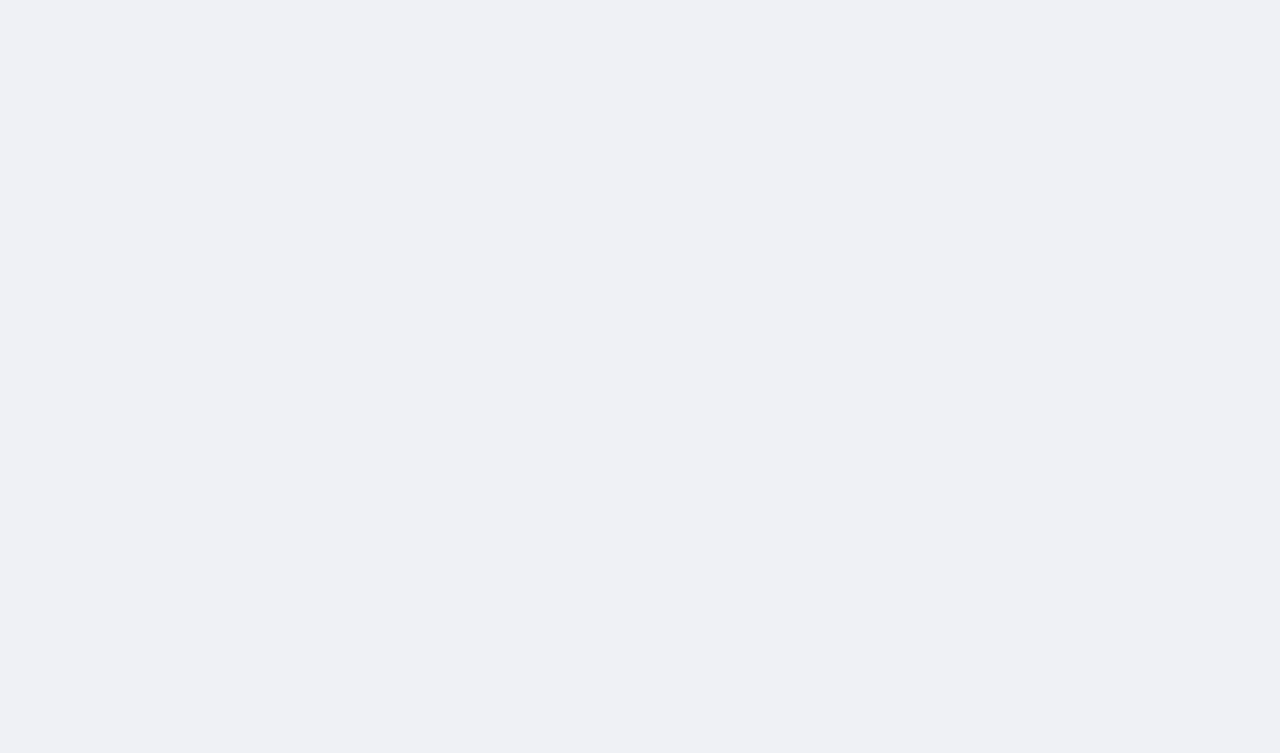Pinpoint the bounding box coordinates of the element you need to click to execute the following instruction: "Check how to improve sleep and health". The bounding box should be represented by four float numbers between 0 and 1, in the format [left, top, right, bottom].

[0.131, 0.765, 0.295, 0.921]